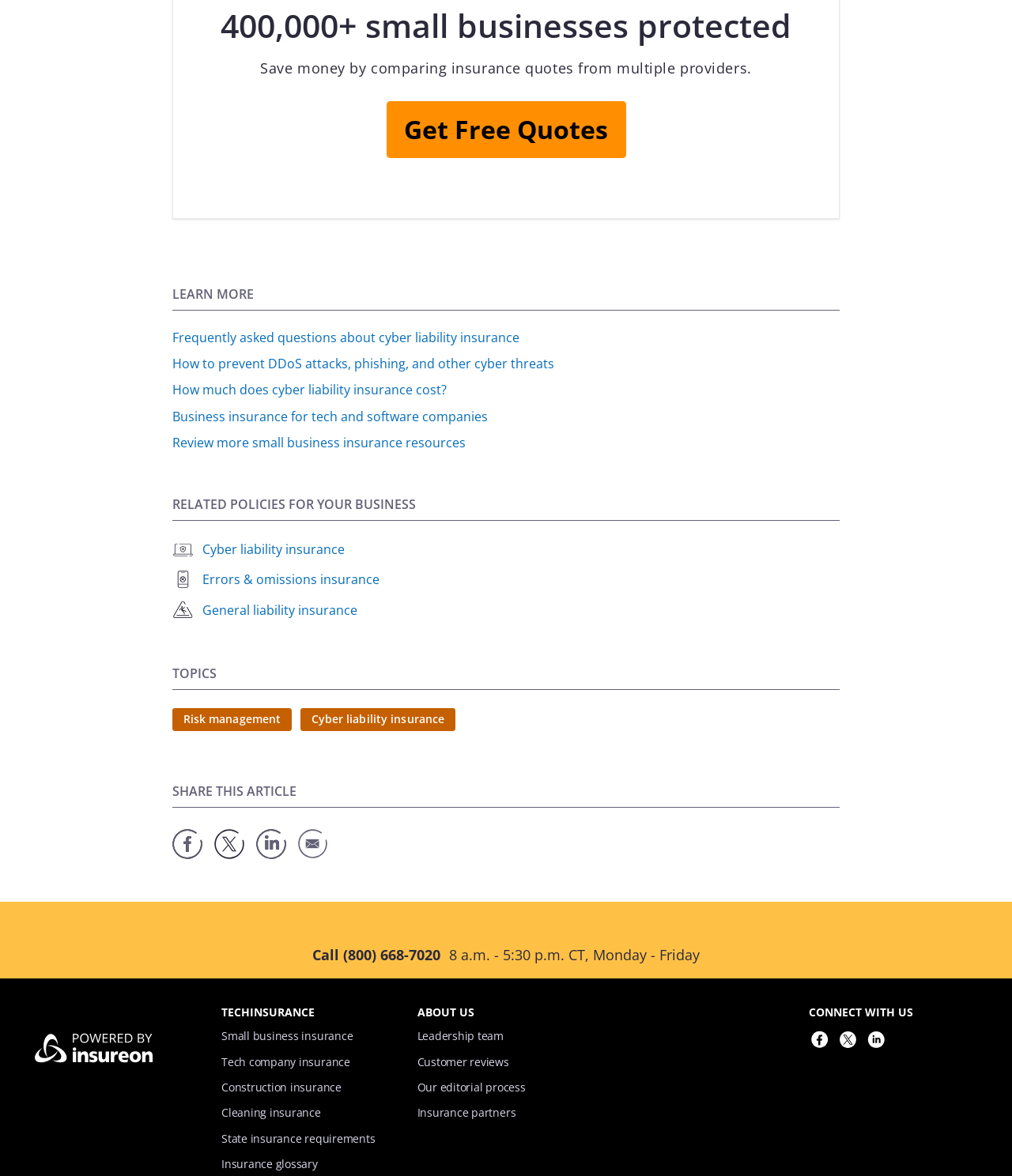Reply to the question below using a single word or brief phrase:
What are the social media platforms where TechInsurance can be followed?

Facebook, Twitter, LinkedIn